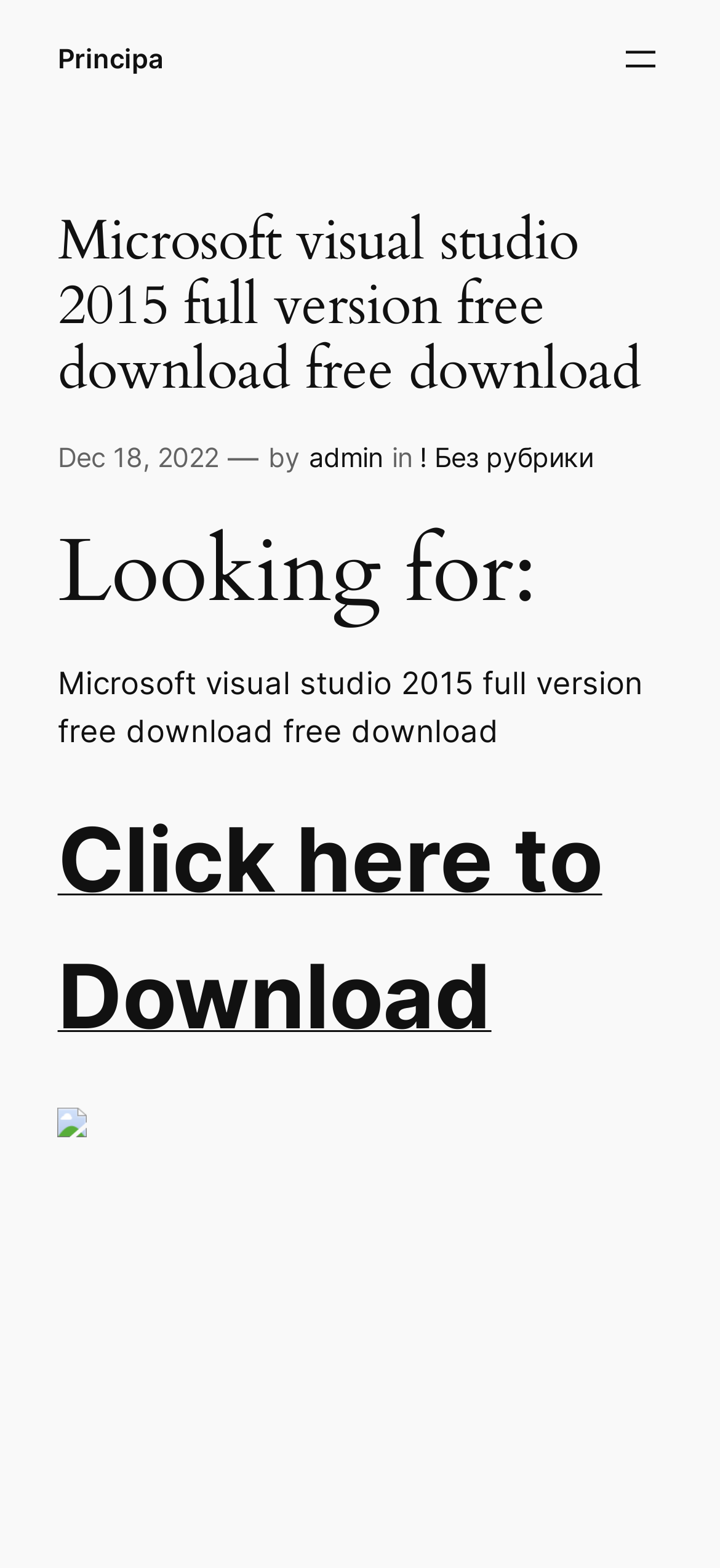Determine the bounding box for the UI element as described: "admin". The coordinates should be represented as four float numbers between 0 and 1, formatted as [left, top, right, bottom].

[0.429, 0.281, 0.531, 0.301]